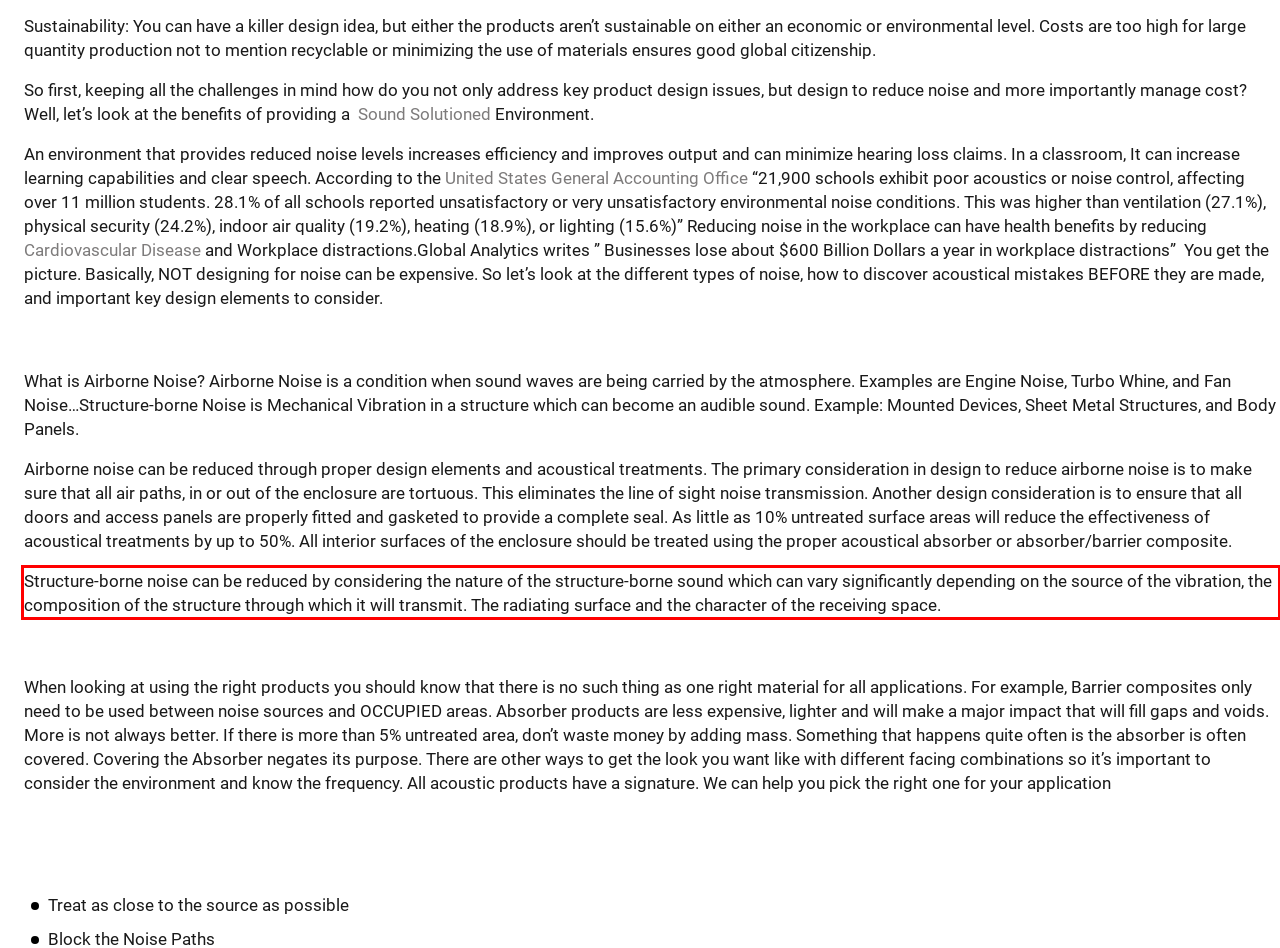You are provided with a screenshot of a webpage containing a red bounding box. Please extract the text enclosed by this red bounding box.

Structure-borne noise can be reduced by considering the nature of the structure-borne sound which can vary significantly depending on the source of the vibration, the composition of the structure through which it will transmit. The radiating surface and the character of the receiving space.